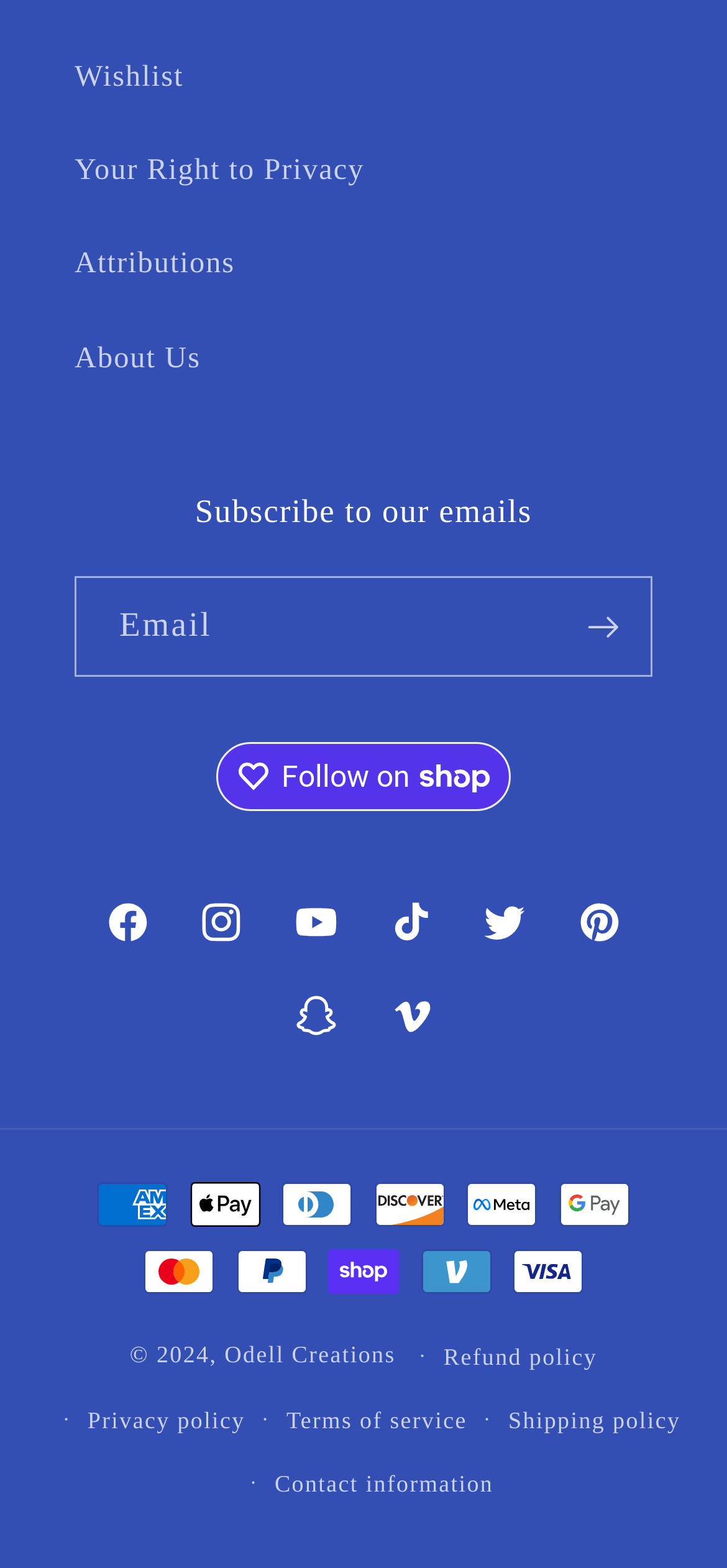Identify the bounding box coordinates for the UI element described as follows: "Back to paralympic.org". Ensure the coordinates are four float numbers between 0 and 1, formatted as [left, top, right, bottom].

None